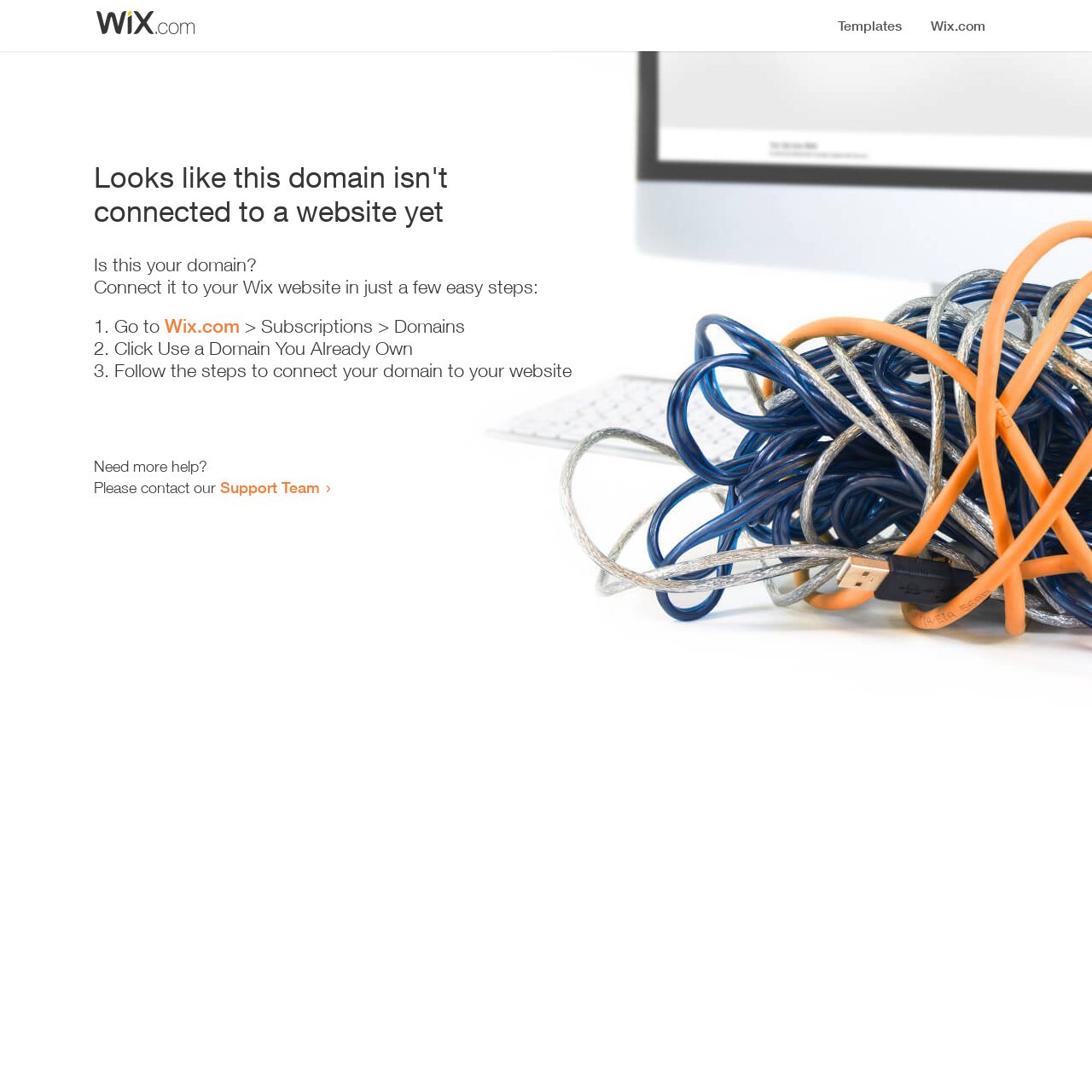Locate the bounding box coordinates for the element described below: "Support Team". The coordinates must be four float values between 0 and 1, formatted as [left, top, right, bottom].

[0.202, 0.438, 0.293, 0.455]